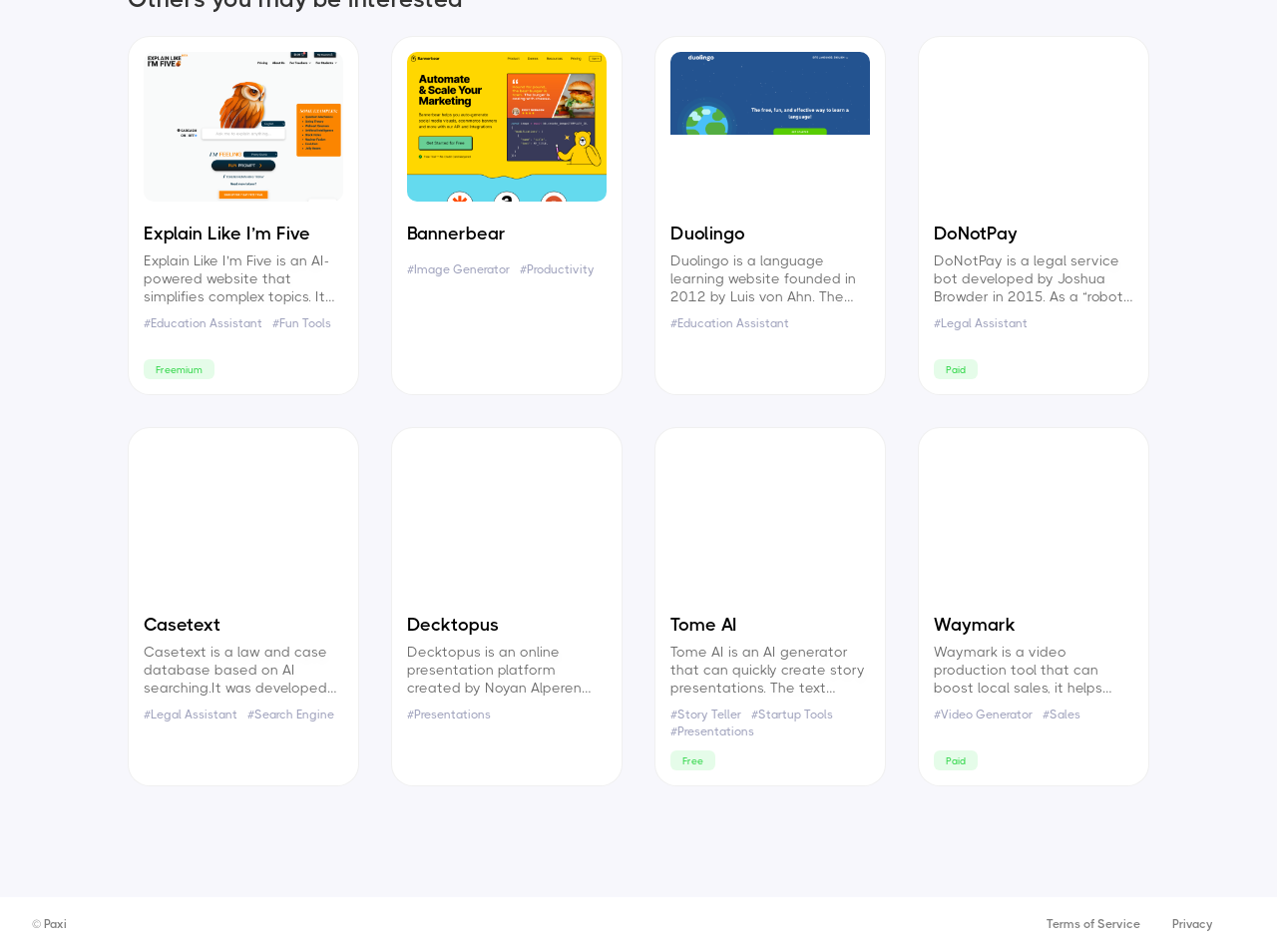Using the provided element description, identify the bounding box coordinates as (top-left x, top-left y, bottom-right x, bottom-right y). Ensure all values are between 0 and 1. Description: Bannerbear

[0.319, 0.055, 0.475, 0.264]